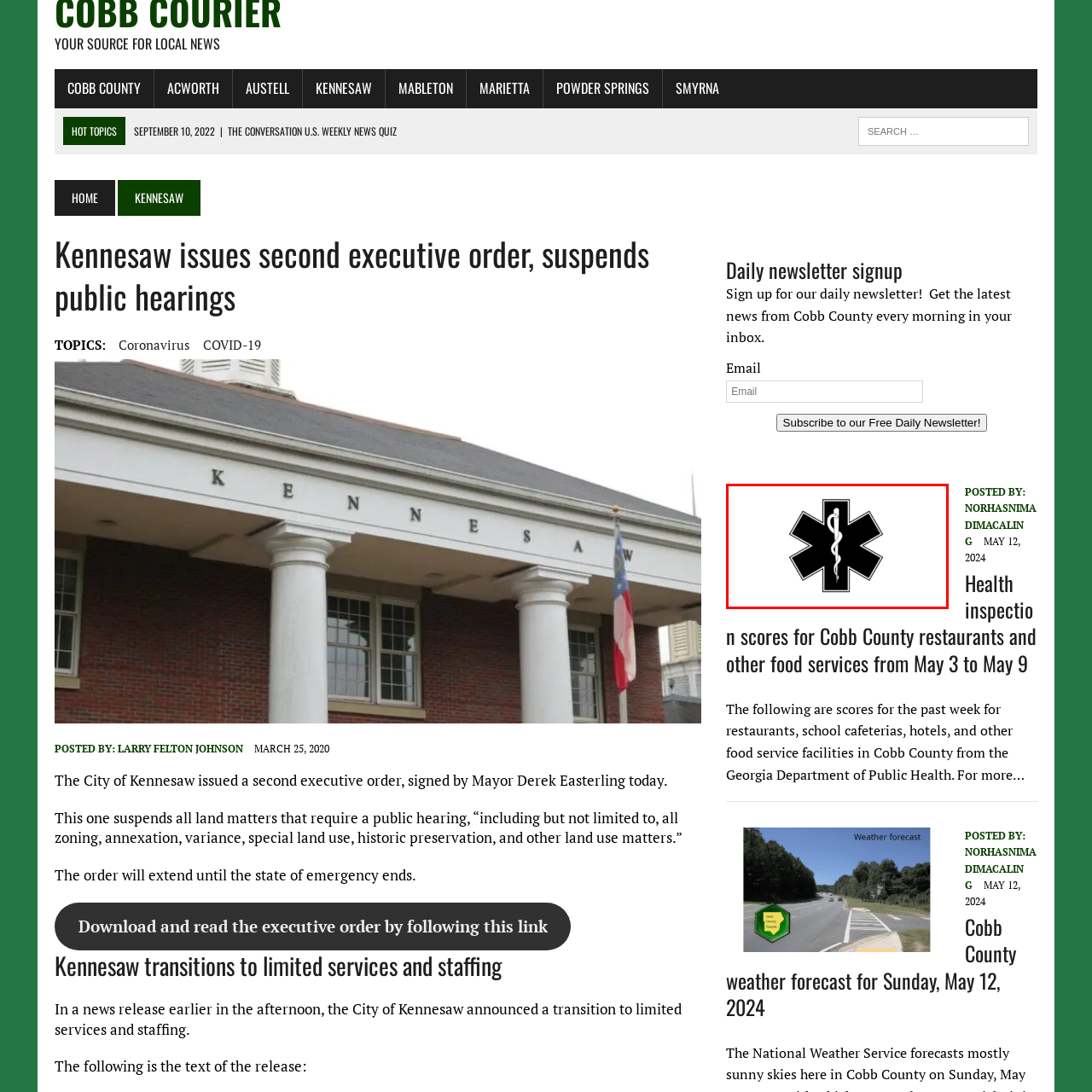Please look at the image highlighted by the red box, Where is the Star of Life symbol often displayed?
 Provide your answer using a single word or phrase.

Ambulances, medical equipment, and uniforms